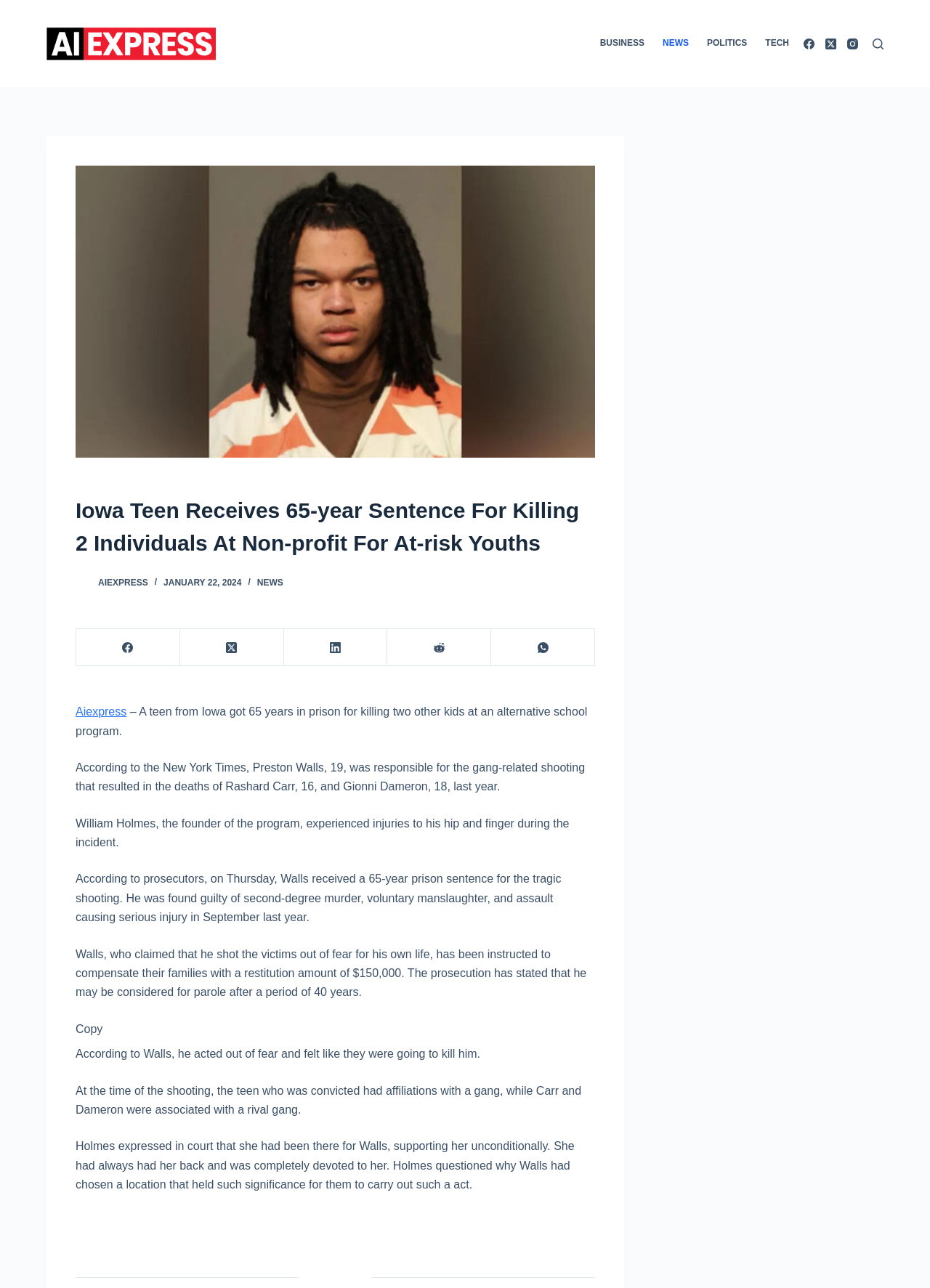Create a detailed narrative describing the layout and content of the webpage.

The webpage is about a news article titled "Iowa Teen Receives 65-year Sentence For Killing 2 Individuals At Non-profit For At-risk Youths". At the top left corner, there is a link to skip to the content. Next to it, there is the Ai Express logo, which is an image. 

On the top right corner, there is a navigation menu with five menu items: BUSINESS, NEWS, POLITICS, and TECH, arranged horizontally. Below the navigation menu, there are three social media links: Facebook, Twitter, and Instagram, aligned horizontally. 

To the right of the social media links, there is a search button. Below the search button, there is a header section with the title of the news article, followed by a link to aiexpress and a timestamp "JANUARY 22, 2024". 

Below the header section, there are several paragraphs of text describing the news article. The article is about a 19-year-old Iowa teen, Preston Walls, who received a 65-year prison sentence for killing two other kids at an alternative school program. The text describes the incident, the trial, and the sentence.

On the right side of the text, there are several social media links, including Facebook, Twitter, LinkedIn, Reddit, and WhatsApp, arranged vertically. At the bottom of the page, there is an image.